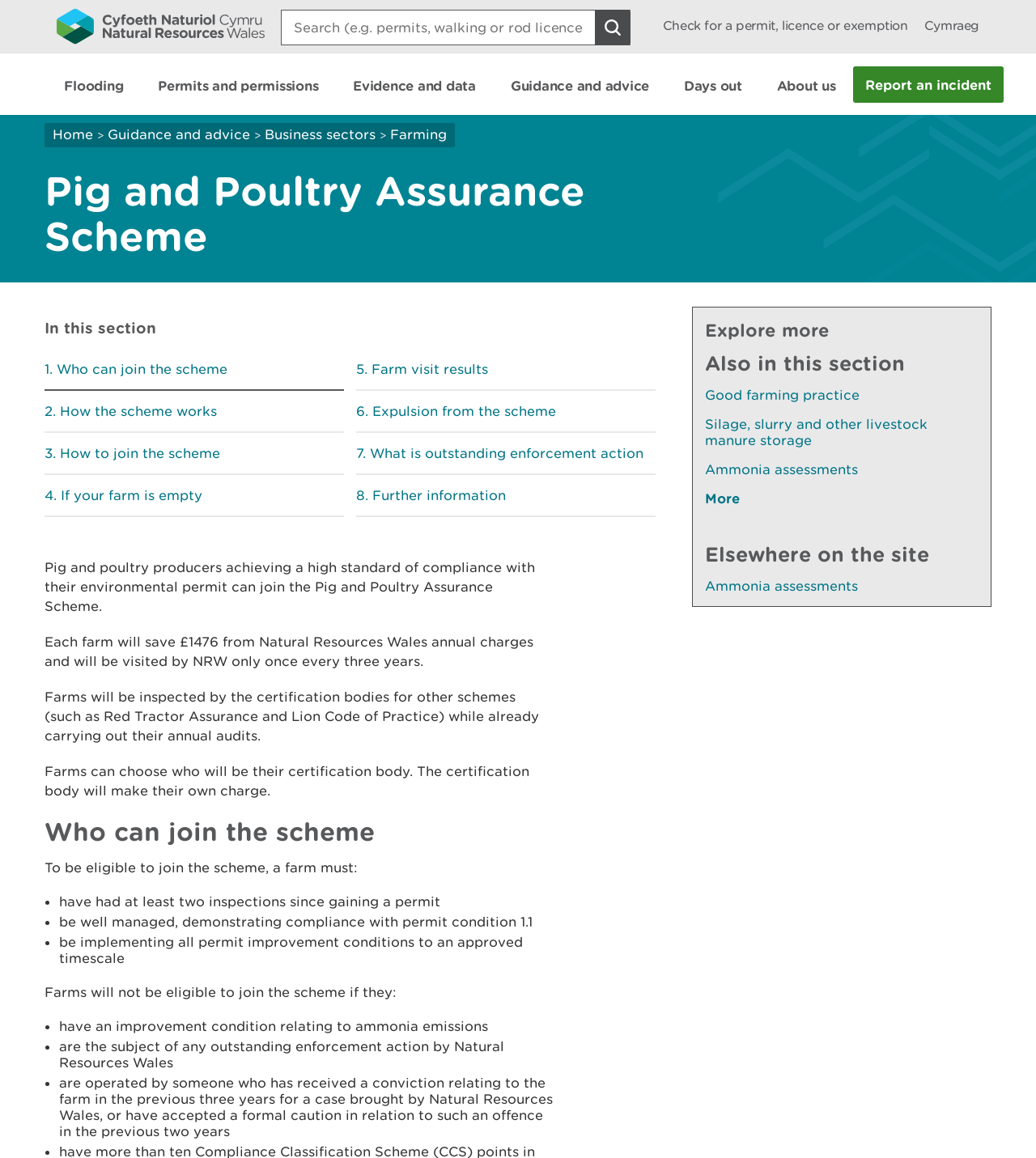Provide the bounding box coordinates of the HTML element this sentence describes: "Who can join the scheme".

[0.043, 0.312, 0.22, 0.326]